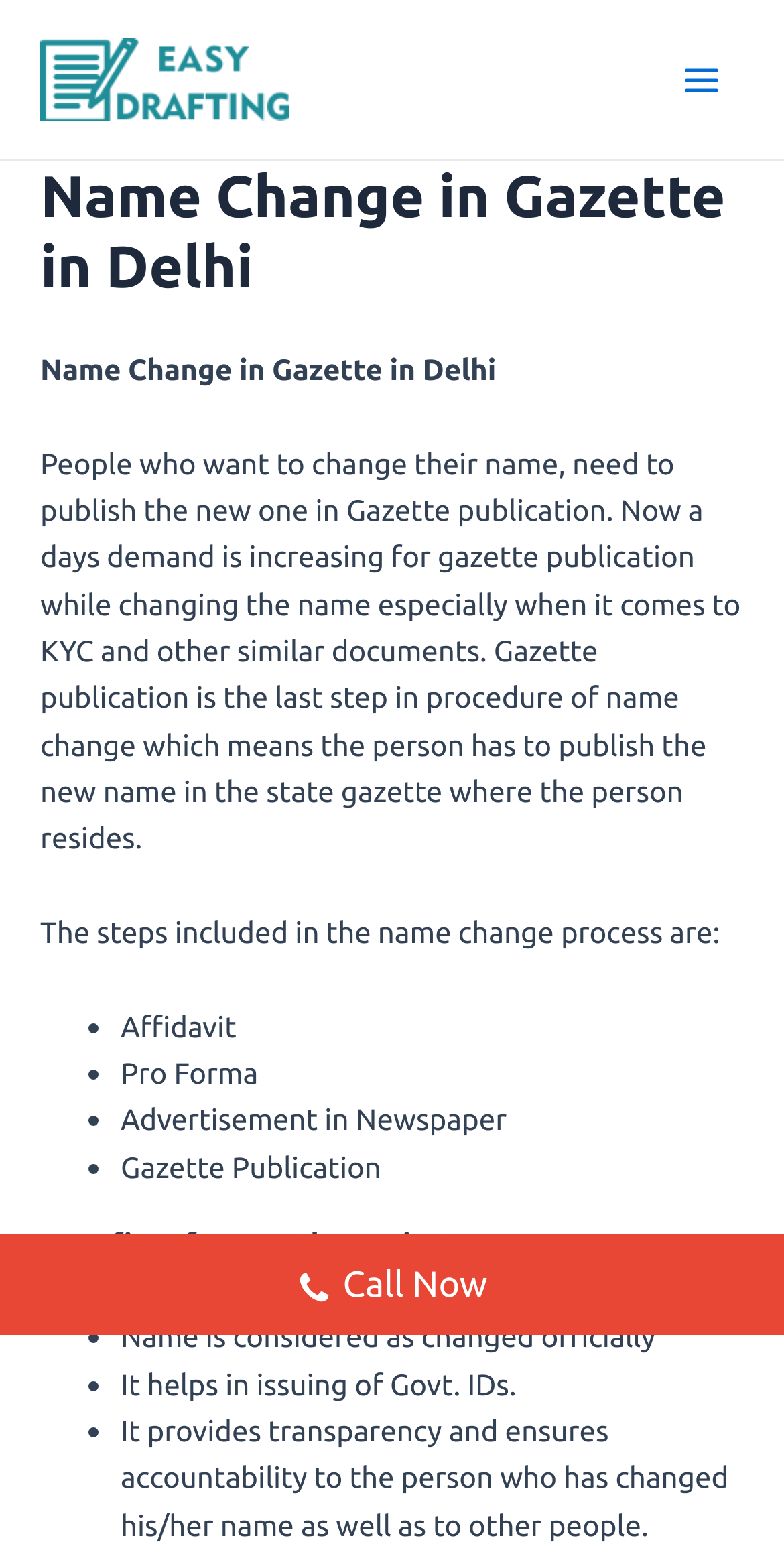Using the provided description Main Menu, find the bounding box coordinates for the UI element. Provide the coordinates in (top-left x, top-left y, bottom-right x, bottom-right y) format, ensuring all values are between 0 and 1.

[0.841, 0.024, 0.949, 0.079]